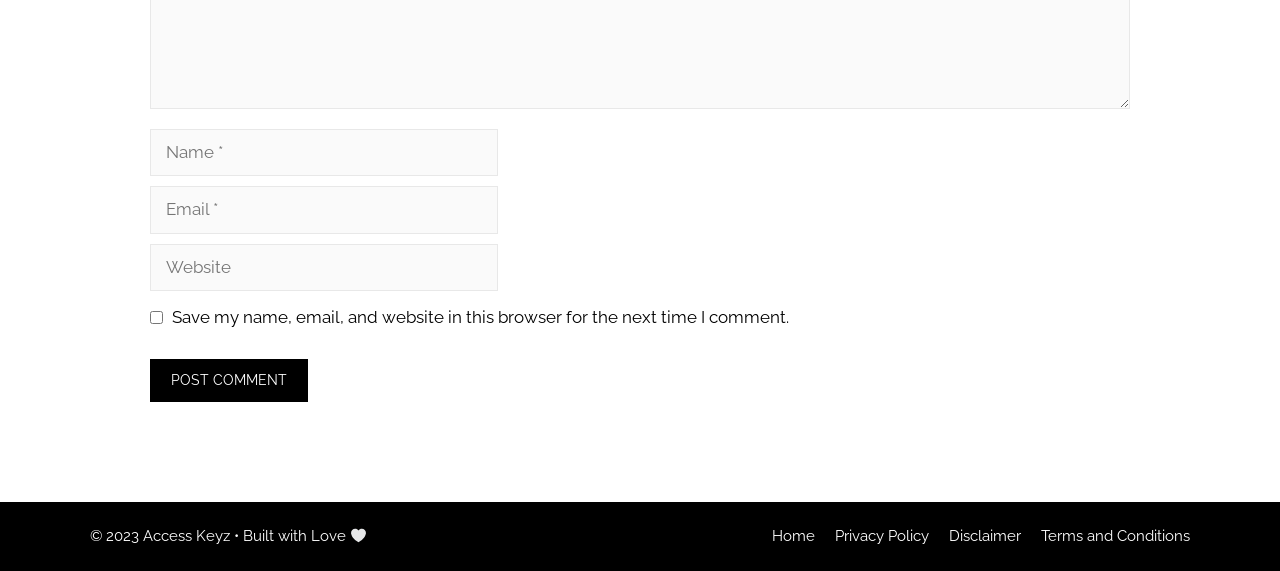What is the copyright year?
Using the image as a reference, answer the question in detail.

The copyright information is located at the bottom of the webpage and reads '© 2023 Access Keyz • Built with Love', indicating that the copyright year is 2023.